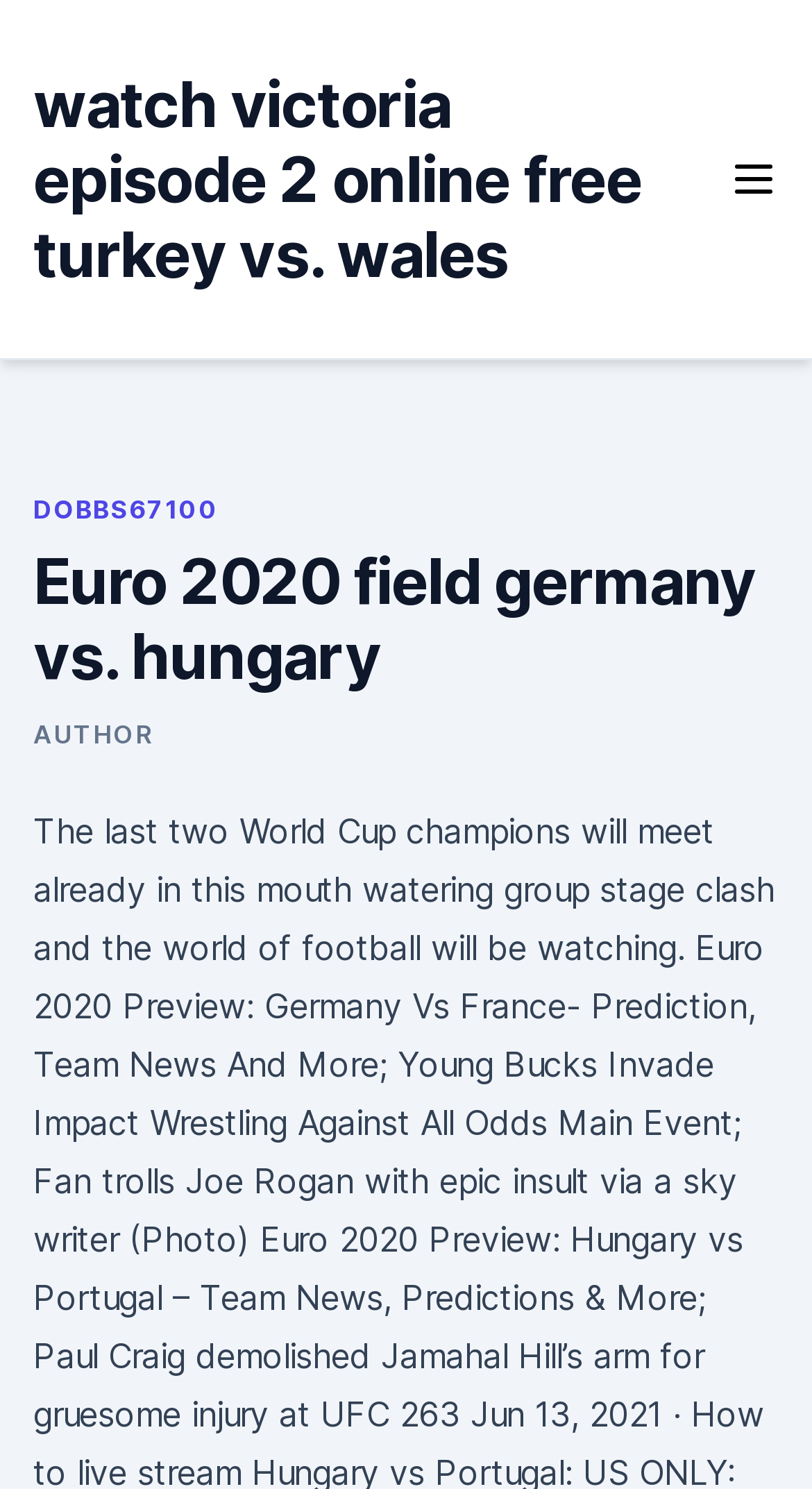What is the relationship between DOBBS67100 and the webpage?
Refer to the image and respond with a one-word or short-phrase answer.

Unknown